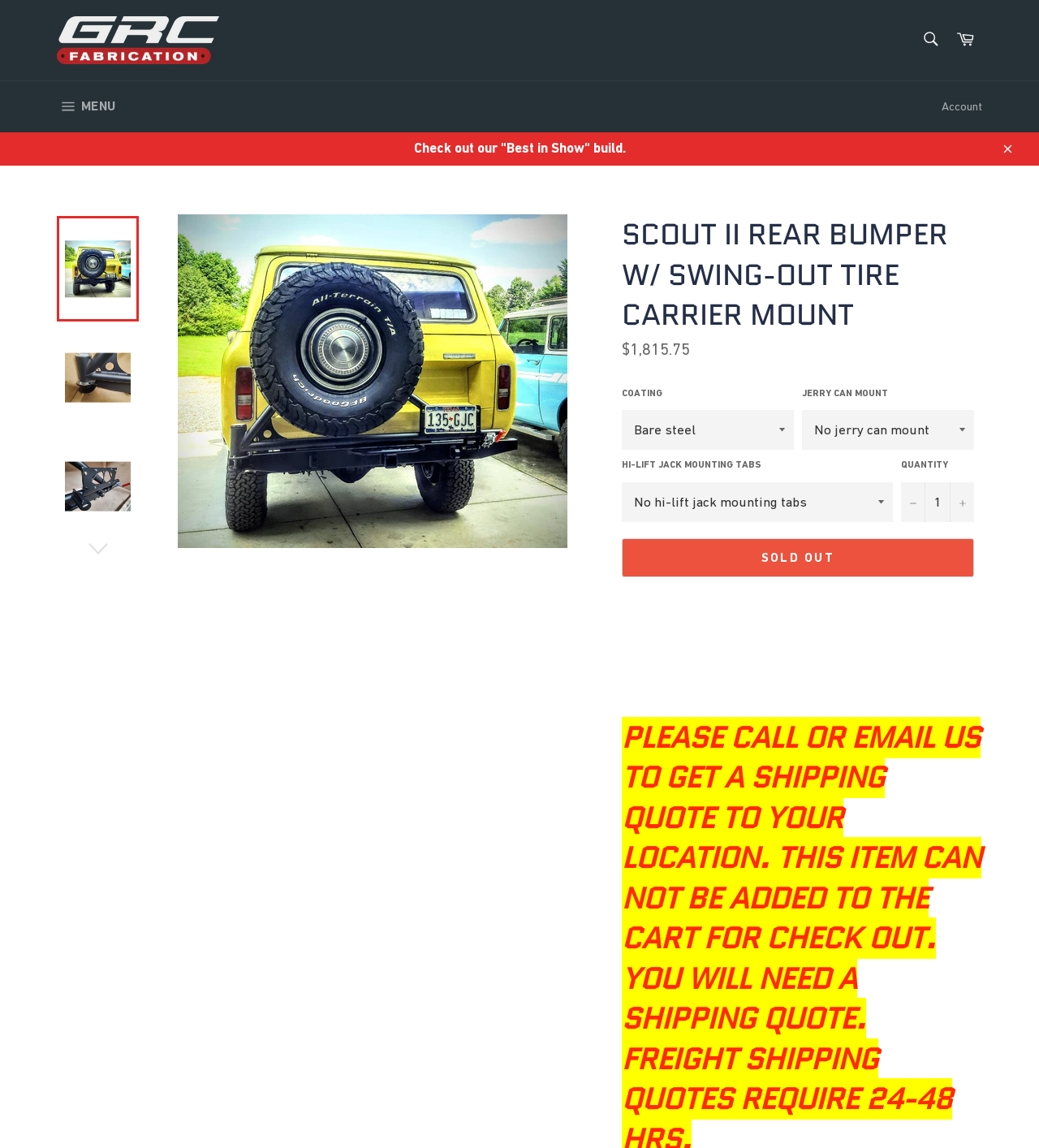Please provide a comprehensive response to the question based on the details in the image: What is the function of the button with the '-' symbol?

I found the answer by looking at the button element with the '-' symbol, which is located near the 'QUANTITY' label and the '+' button, indicating that it is used to reduce the item quantity by one.